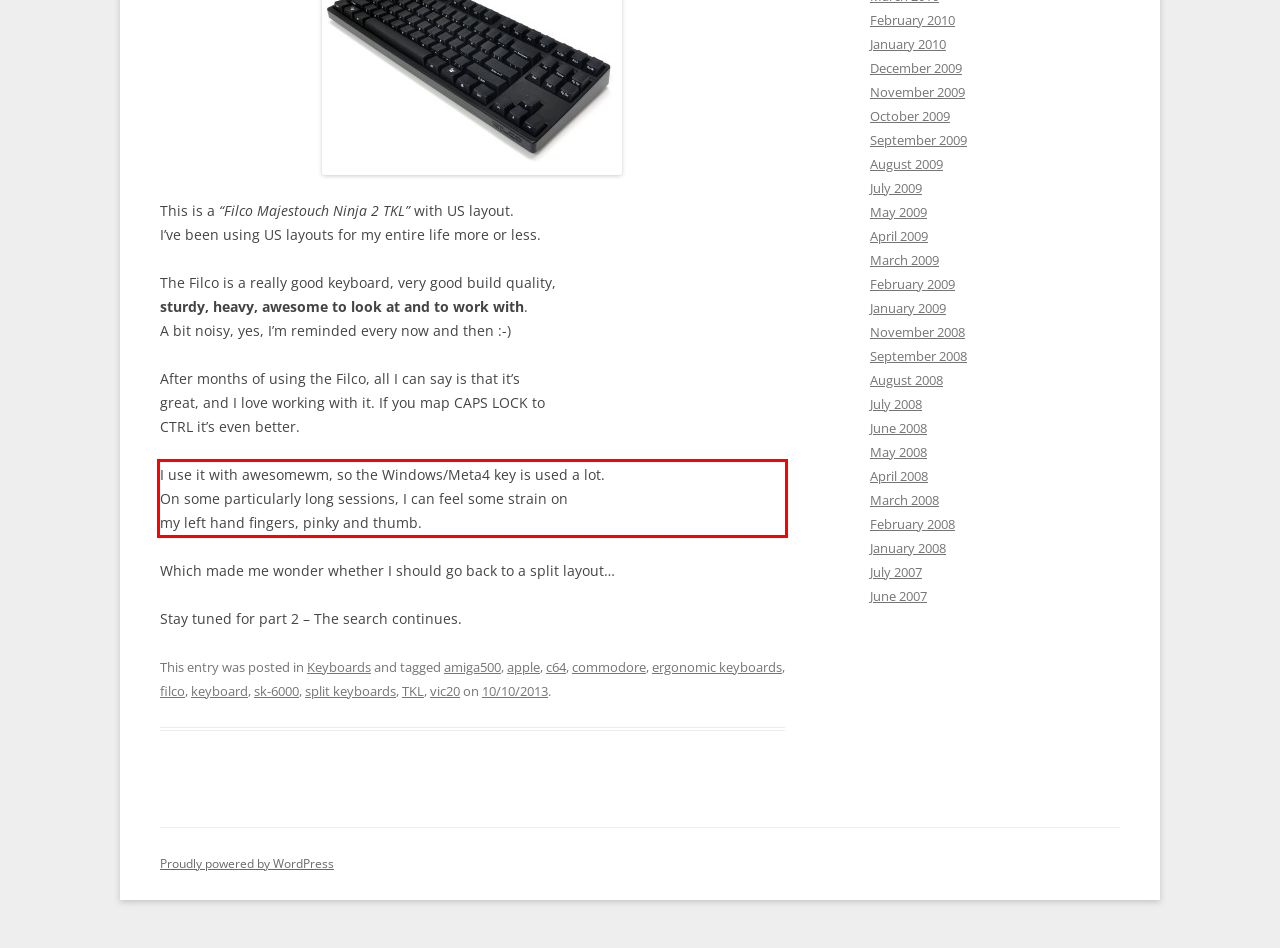From the screenshot of the webpage, locate the red bounding box and extract the text contained within that area.

I use it with awesomewm, so the Windows/Meta4 key is used a lot. On some particularly long sessions, I can feel some strain on my left hand fingers, pinky and thumb.